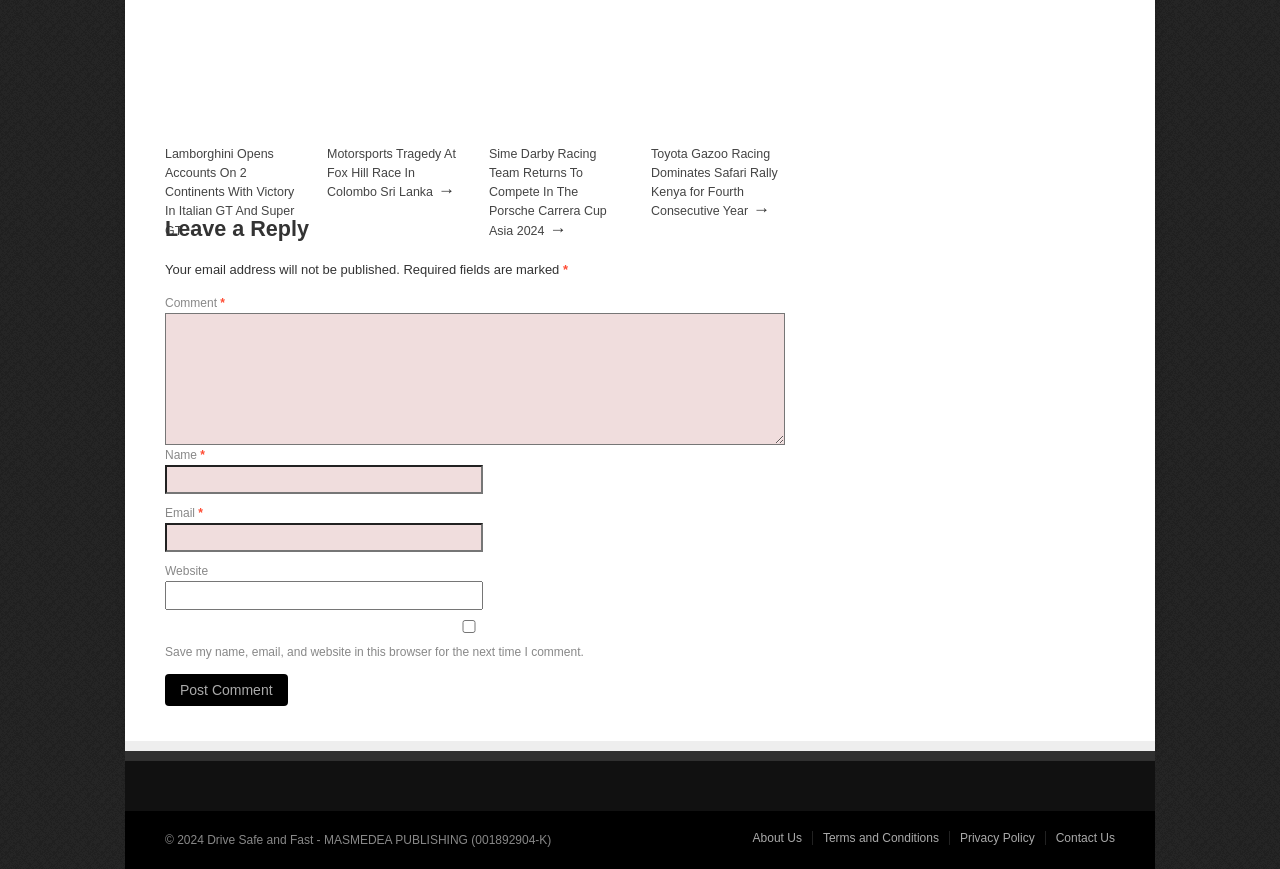Could you find the bounding box coordinates of the clickable area to complete this instruction: "Enter your name"?

[0.129, 0.535, 0.377, 0.568]